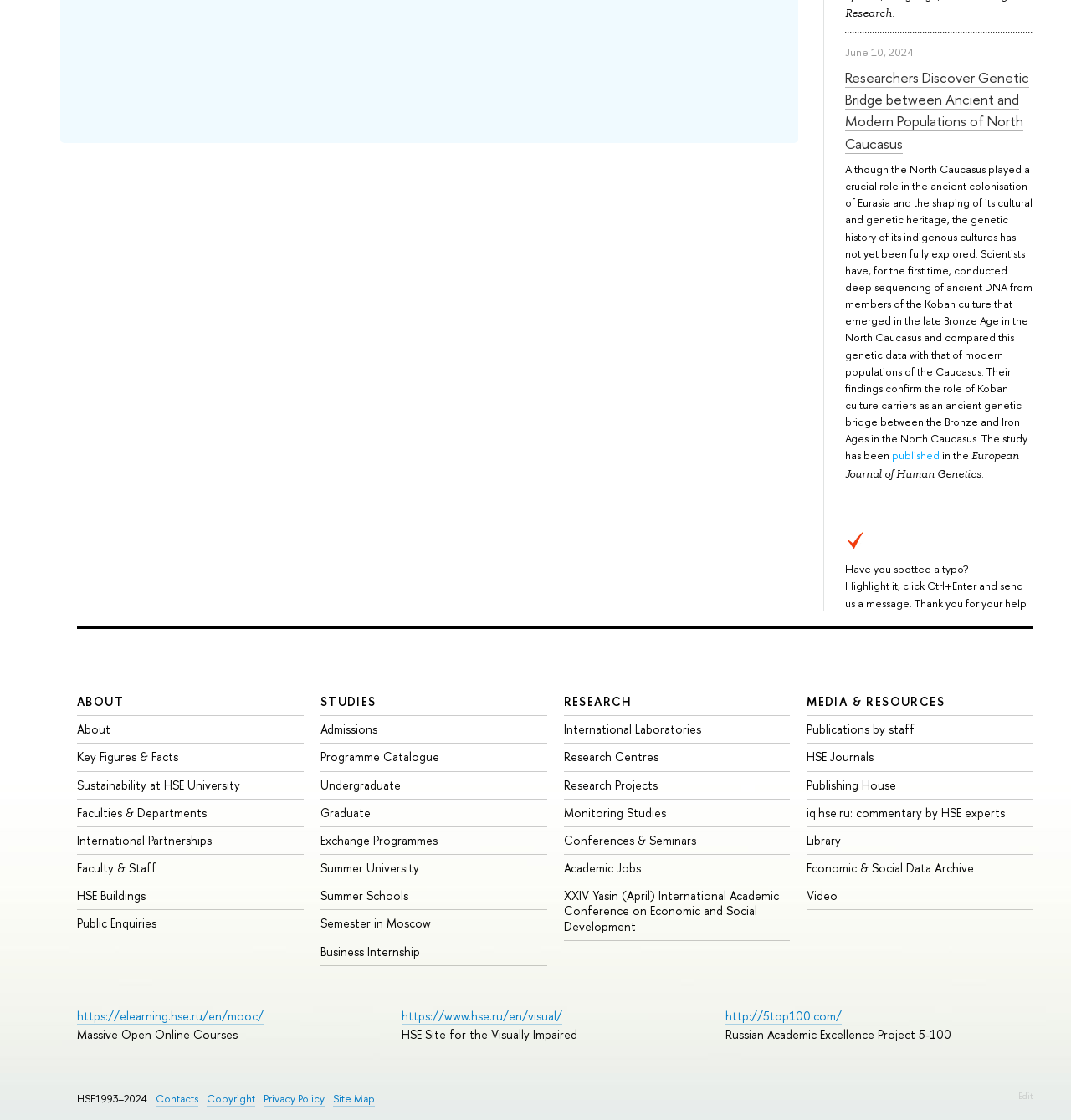Please answer the following question using a single word or phrase: 
What is the purpose of the 'Highlight it, click Ctrl+Enter and send us a message' text?

To report typos